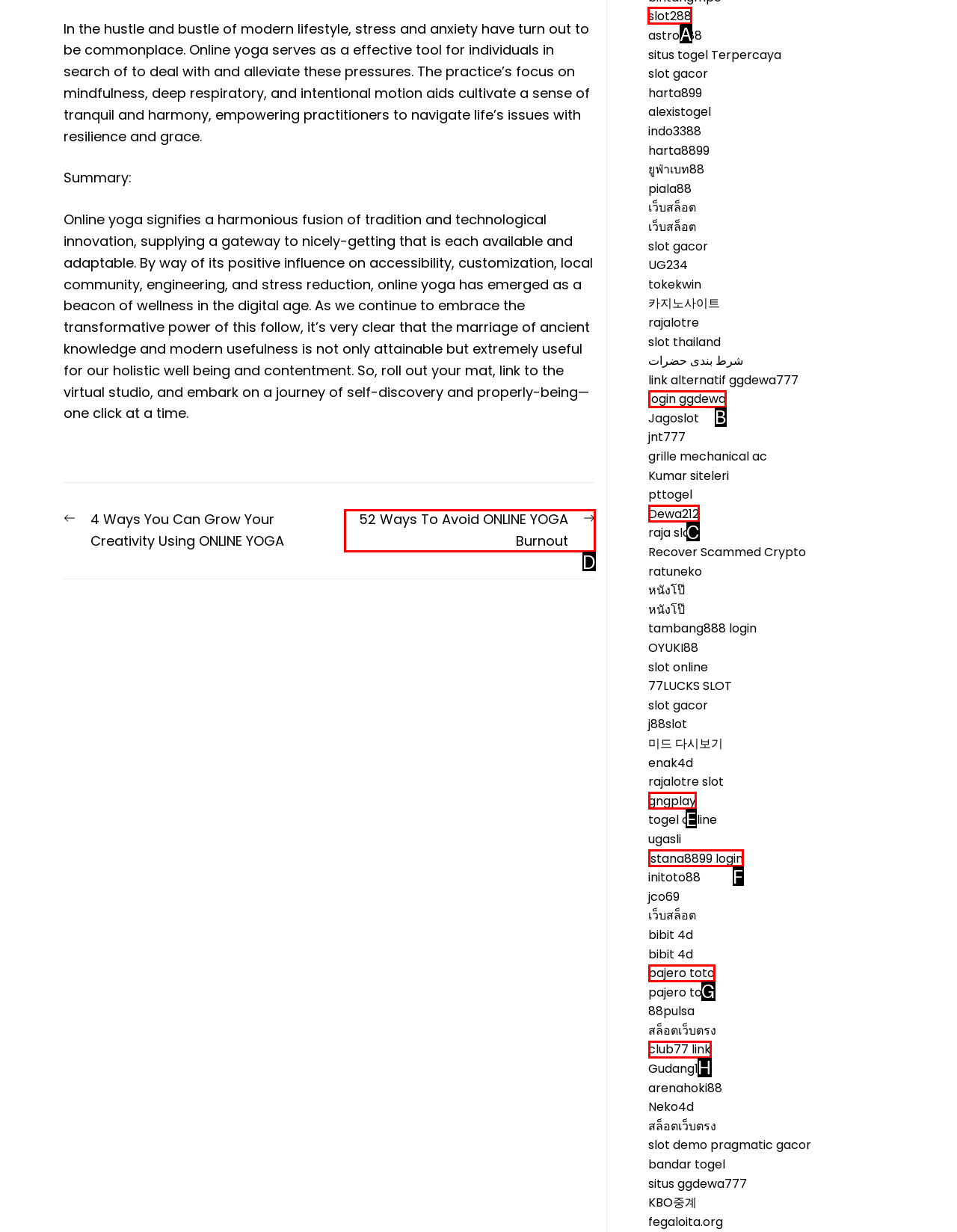To achieve the task: Click on 'slot288', indicate the letter of the correct choice from the provided options.

A